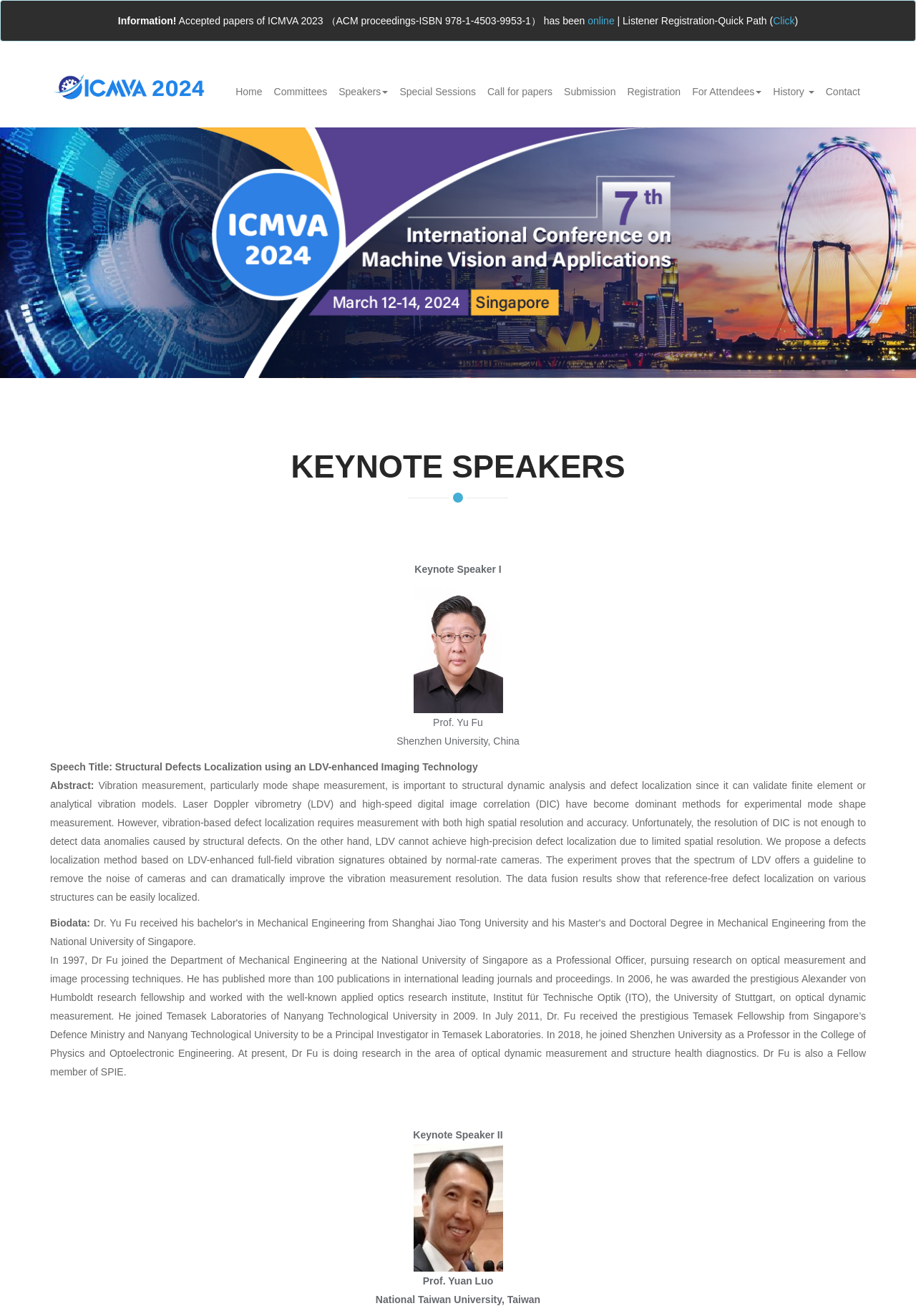Provide the bounding box coordinates of the HTML element this sentence describes: "Special Sessions". The bounding box coordinates consist of four float numbers between 0 and 1, i.e., [left, top, right, bottom].

[0.43, 0.042, 0.526, 0.097]